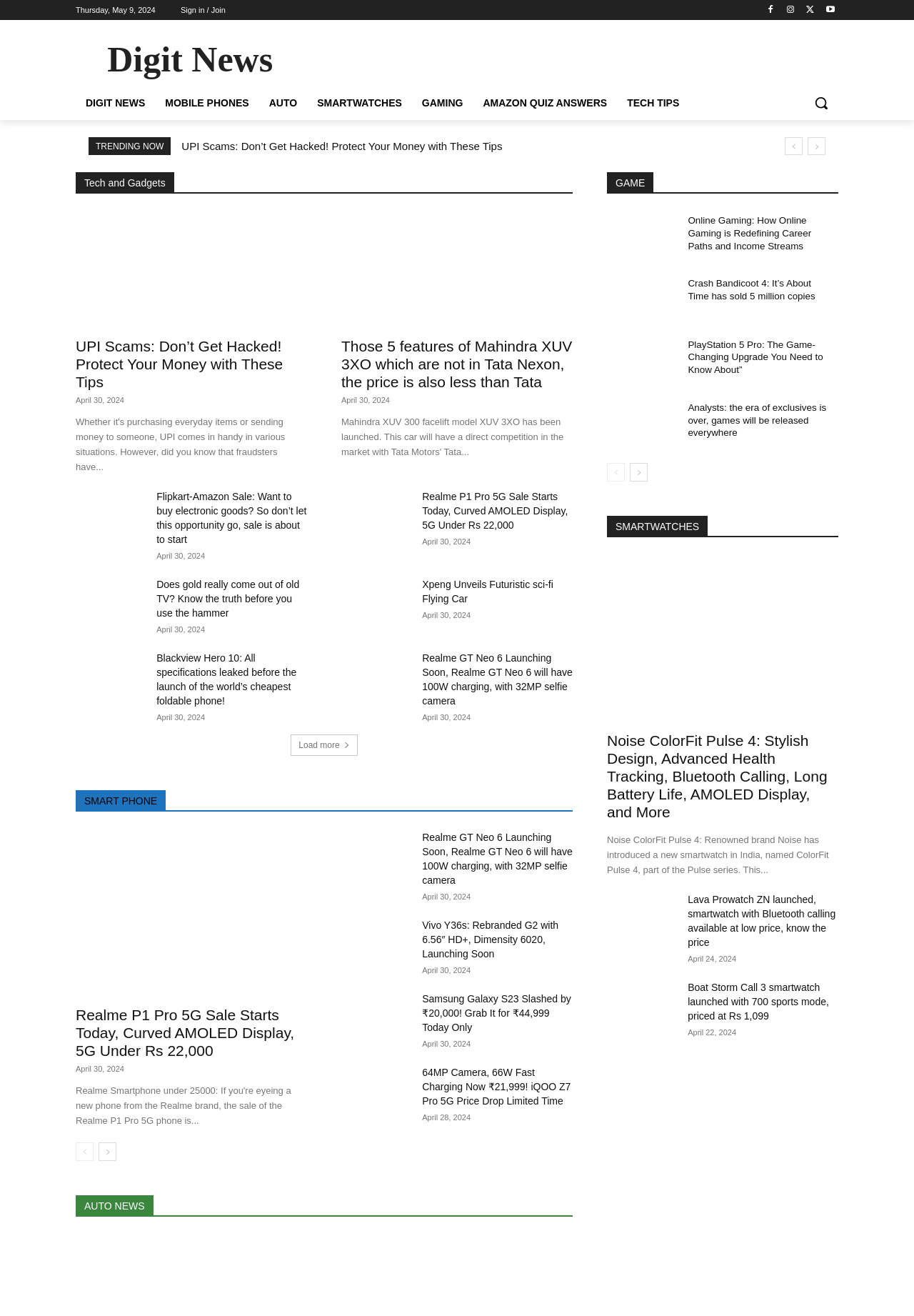Create a detailed description of the webpage's content and layout.

The webpage is titled "Digit News" and appears to be a news aggregator site focused on technology and gadgets. At the top of the page, there is a date display showing "Thursday, May 9, 2024" and a sign-in/join link. There are also several social media icons and a search button located at the top right corner.

Below the top section, there is a horizontal navigation menu with links to various categories such as "DIGIT NEWS", "MOBILE PHONES", "AUTO", "SMARTWATCHES", "GAMING", "AMAZON QUIZ ANSWERS", and "TECH TIPS".

The main content area is divided into several sections, each containing a list of news articles with headings, summaries, and timestamps. The articles are arranged in a grid layout, with multiple columns and rows. Each article has a heading, a brief summary, and a timestamp showing the date "April 30, 2024".

There are a total of 10 news articles on the page, with topics ranging from tech gadgets to automotive news. Some of the article headings include "UPI Scams: Don’t Get Hacked! Protect Your Money with These Tips", "Mahindra XUV 3XO launched, price starts at just Rs 7.49 lakh", and "Realme P1 Pro 5G Sale Starts Today, Curved AMOLED Display, 5G Under Rs 22,000".

At the bottom of the page, there is a "Load more" button, which suggests that there are more news articles available beyond what is currently displayed. Additionally, there is a section titled "SMART PHONE" with more news articles related to smartphones.

Overall, the webpage appears to be a news aggregator site focused on technology and gadgets, with a clean and organized layout and a variety of news articles on display.